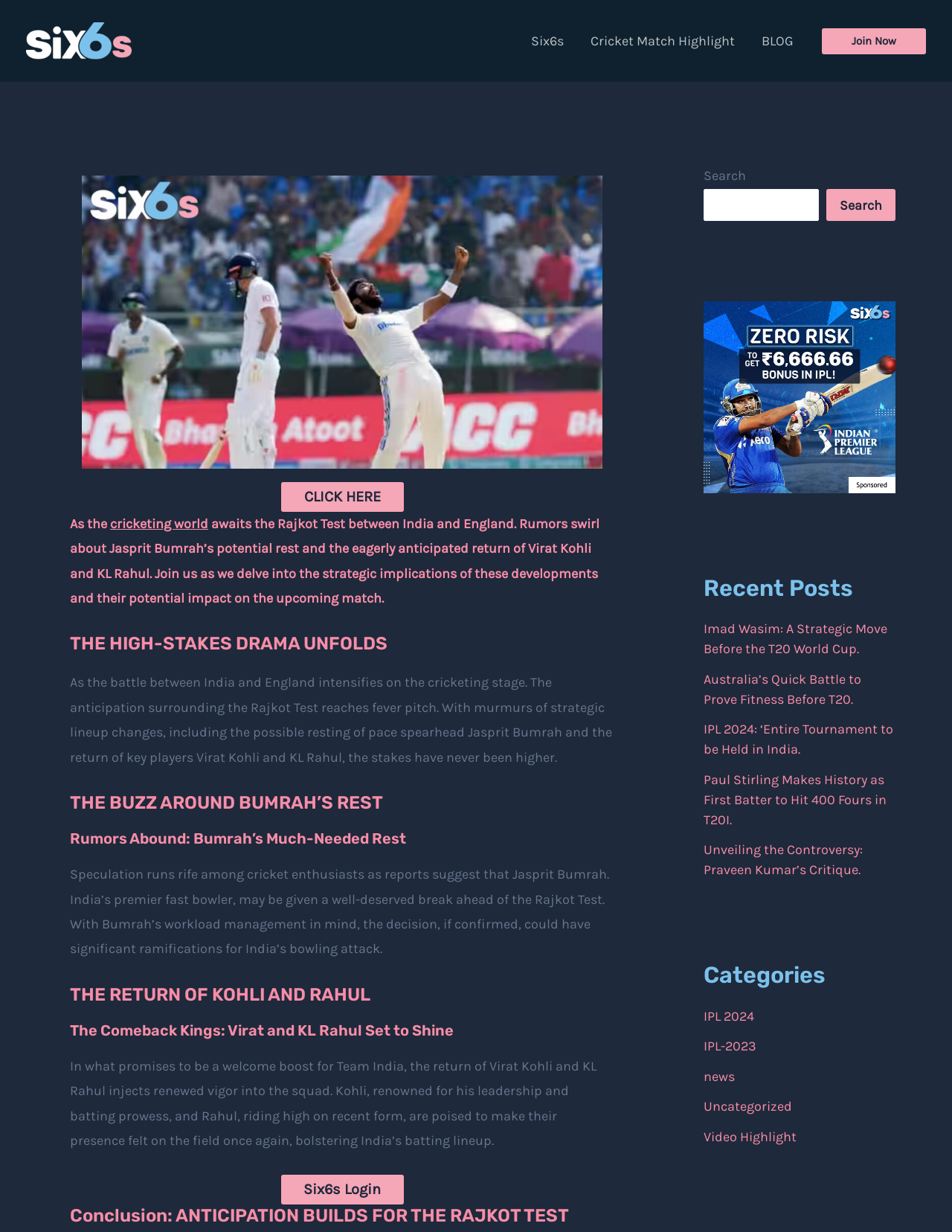What is the name of the upcoming match?
Based on the visual details in the image, please answer the question thoroughly.

The question can be answered by reading the static text in the webpage, which mentions that 'The anticipation surrounding the Rajkot Test reaches fever pitch.' The name of the upcoming match is the Rajkot Test.